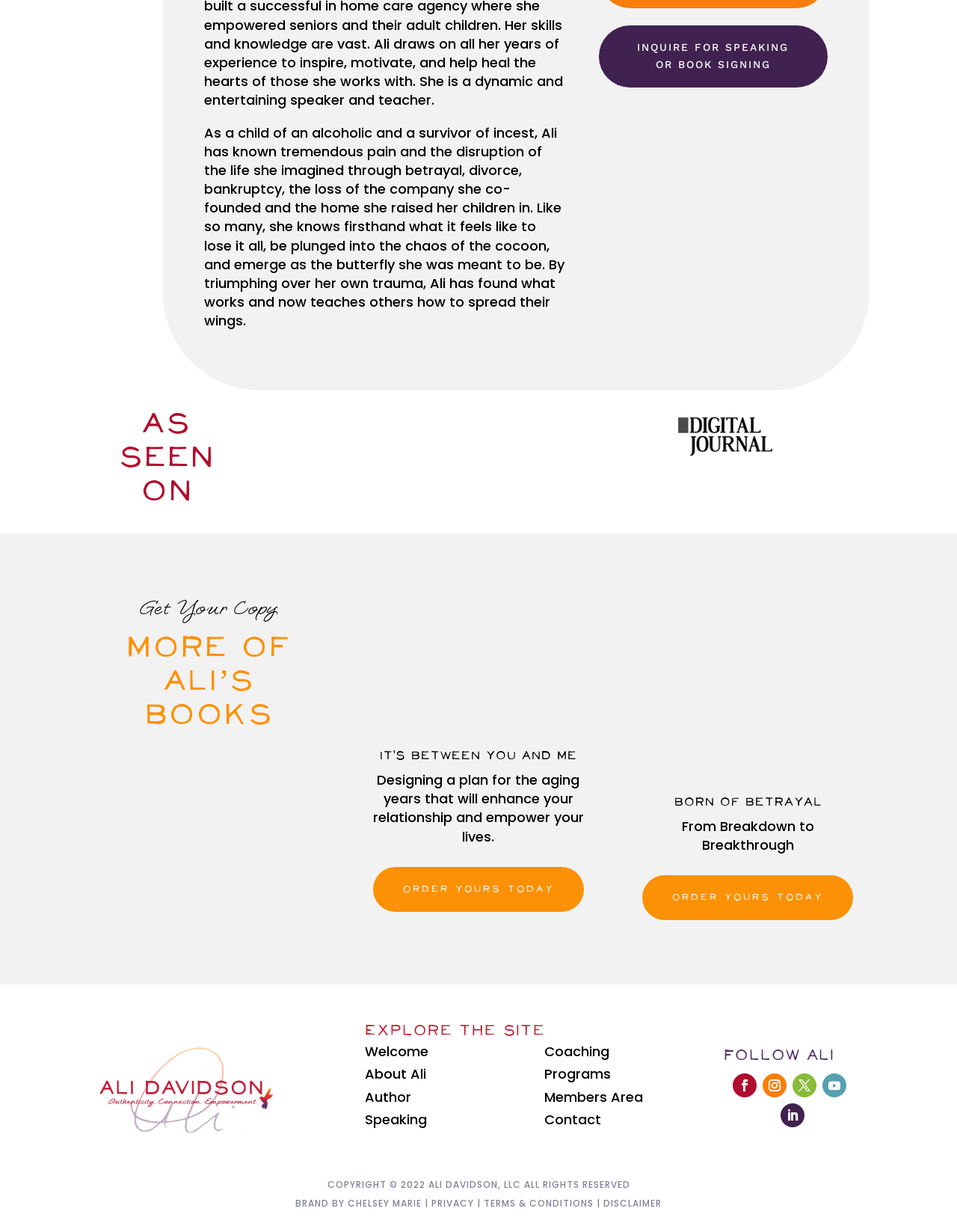Highlight the bounding box coordinates of the element you need to click to perform the following instruction: "Explore the site."

[0.381, 0.83, 0.9, 0.85]